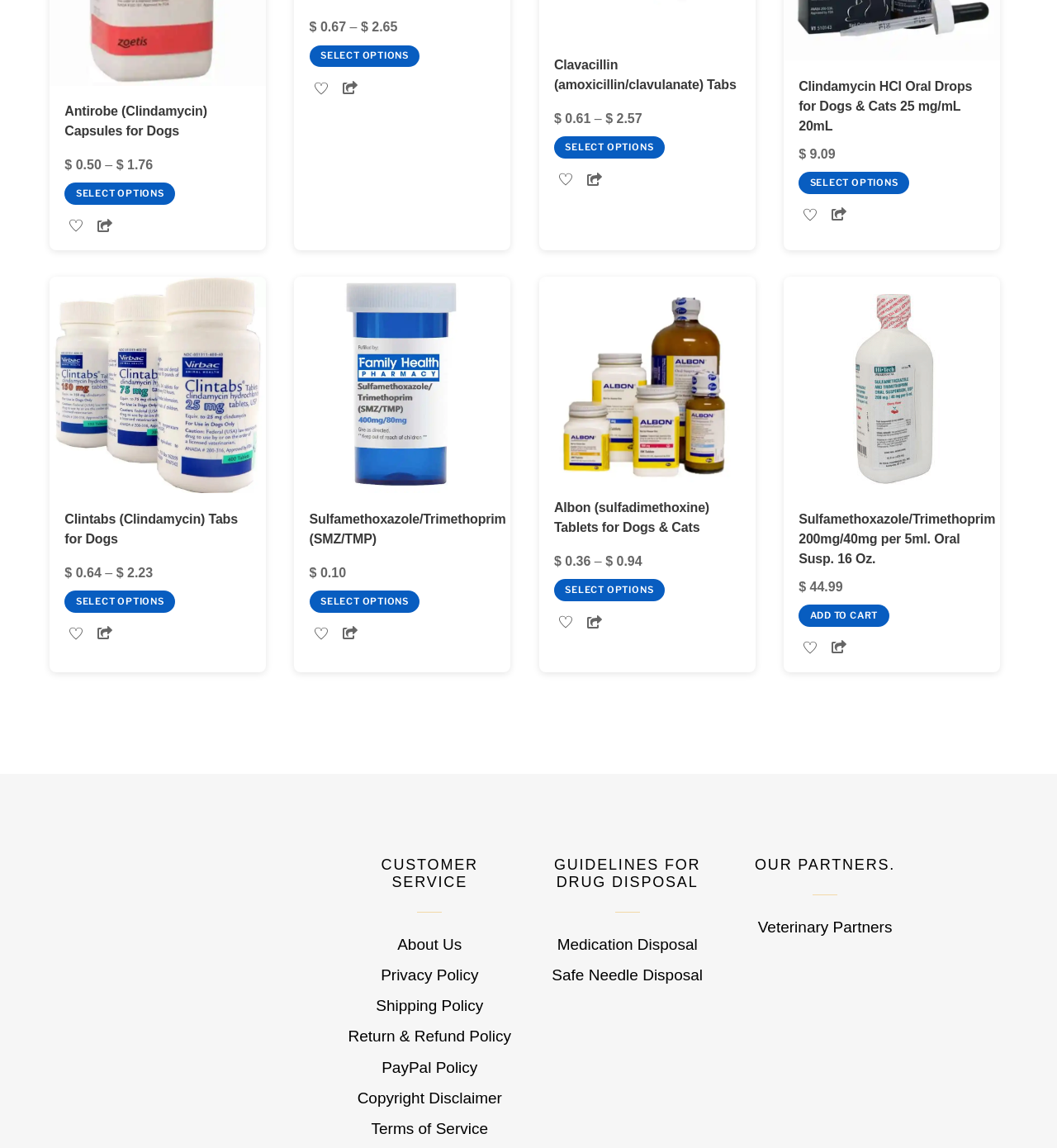How many products have a 'Wishlist' button?
Based on the image, provide your answer in one word or phrase.

All products